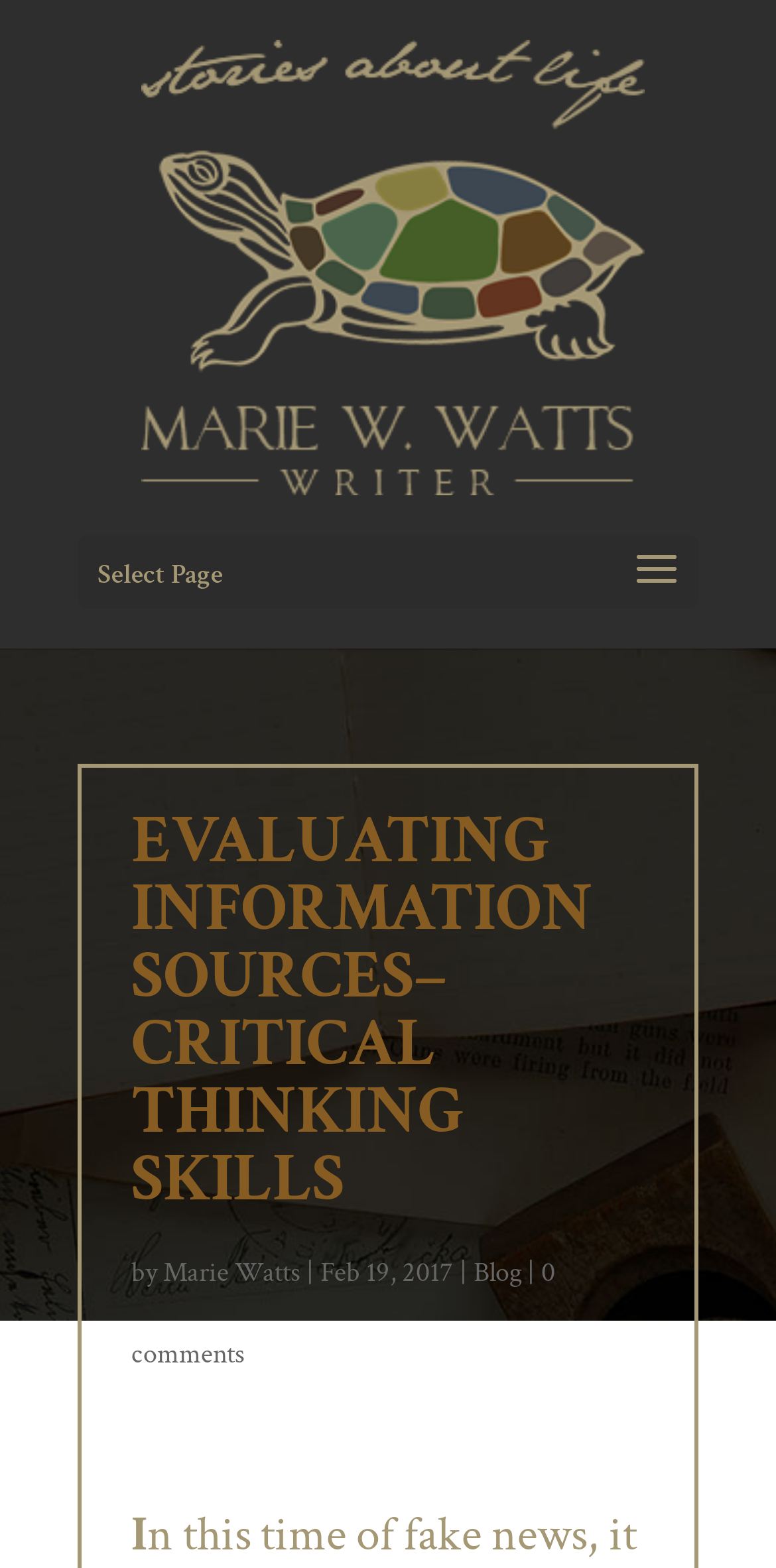What is the title of the blog?
Based on the image, respond with a single word or phrase.

EVALUATING INFORMATION SOURCES–CRITICAL THINKING SKILLS